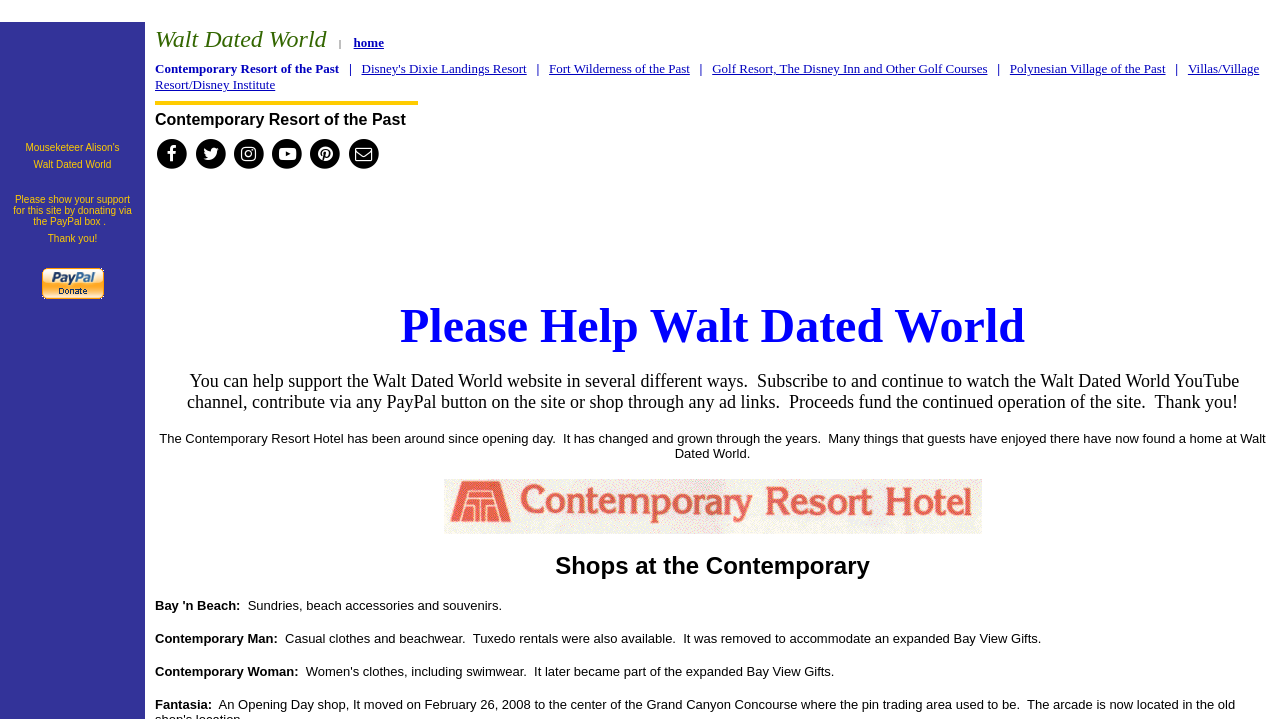Write an elaborate caption that captures the essence of the webpage.

The webpage is about the Contemporary Resort at Walt Disney World, showcasing its past features and attractions. At the top, there is a row of small images and a PayPal donation button. Below this, there is a horizontal navigation menu with links to other Disney resorts, including Dixie Landings, Fort Wilderness, and Polynesian Village.

The main content area is divided into sections, each describing a different aspect of the Contemporary Resort. There is a large image of the resort's logo, accompanied by text describing its history and changes over the years. 

On the left side, there are several sections with headings such as "Shops at the Contemporary" and "Contemporary Man" and "Contemporary Woman", which describe the types of clothing and accessories that were available at the resort. 

In the middle of the page, there is a large iframe displaying an advertisement. Below this, there are several paragraphs of text describing ways to support the Walt Dated World website, including subscribing to the YouTube channel, contributing via PayPal, and shopping through ad links.

Throughout the page, there are various images and icons, including social media links and a Disney-themed image. The overall layout is dense, with multiple sections and elements competing for attention.